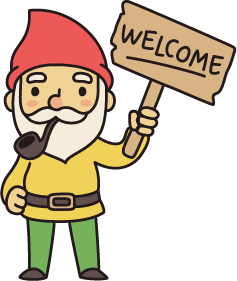What is the gnome holding in his hand?
Answer the question with a detailed explanation, including all necessary information.

The caption states that the gnome is standing confidently with one hand on his hip and the other raised, holding a rustic wooden sign that reads 'WELCOME', which serves as an inviting symbol for visitors.